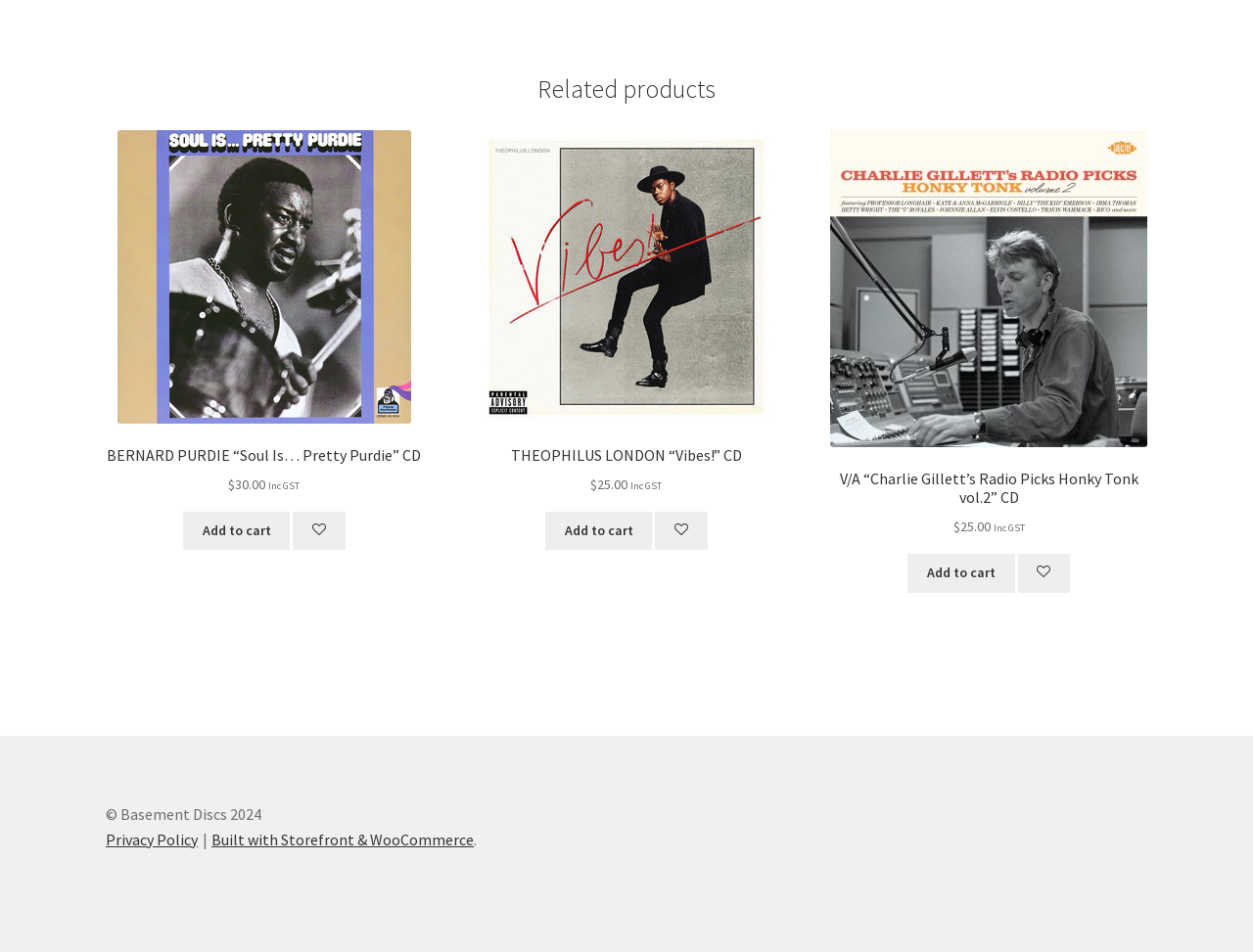Determine the bounding box coordinates for the clickable element required to fulfill the instruction: "View THEOPHILUS LONDON “Vibes!” CD details". Provide the coordinates as four float numbers between 0 and 1, i.e., [left, top, right, bottom].

[0.373, 0.137, 0.626, 0.521]